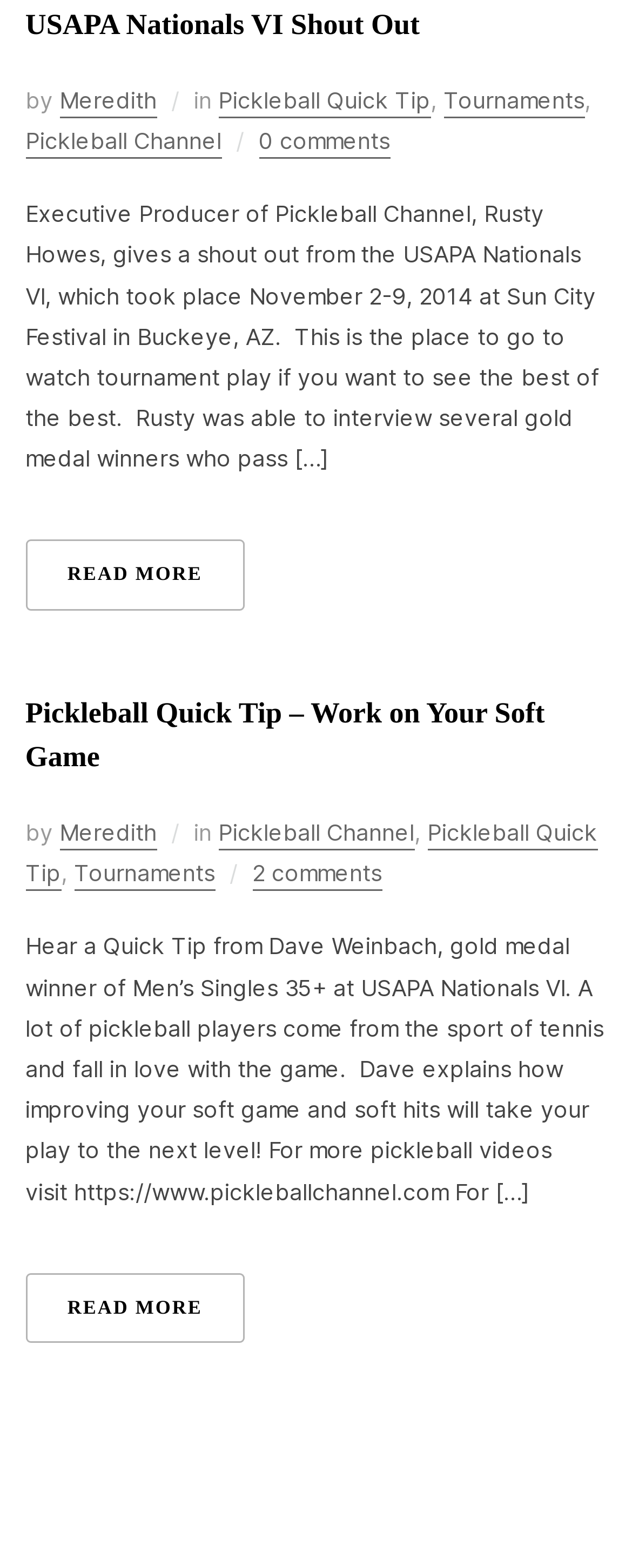Find the bounding box coordinates of the element's region that should be clicked in order to follow the given instruction: "View the article about Pickleball Quick Tip – Work on Your Soft Game". The coordinates should consist of four float numbers between 0 and 1, i.e., [left, top, right, bottom].

[0.04, 0.444, 0.862, 0.493]